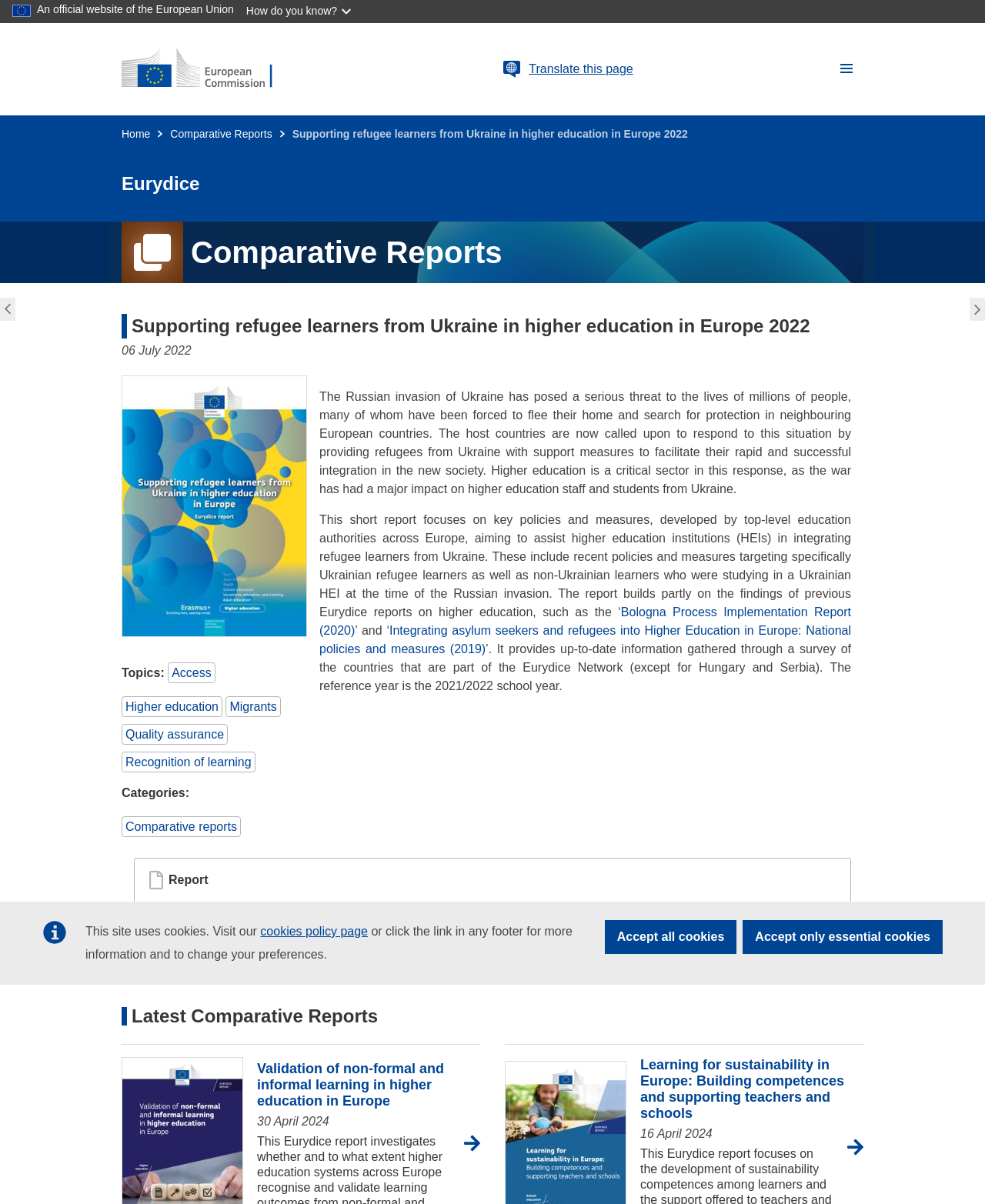Determine the bounding box for the described HTML element: "Register". Ensure the coordinates are four float numbers between 0 and 1 in the format [left, top, right, bottom].

None